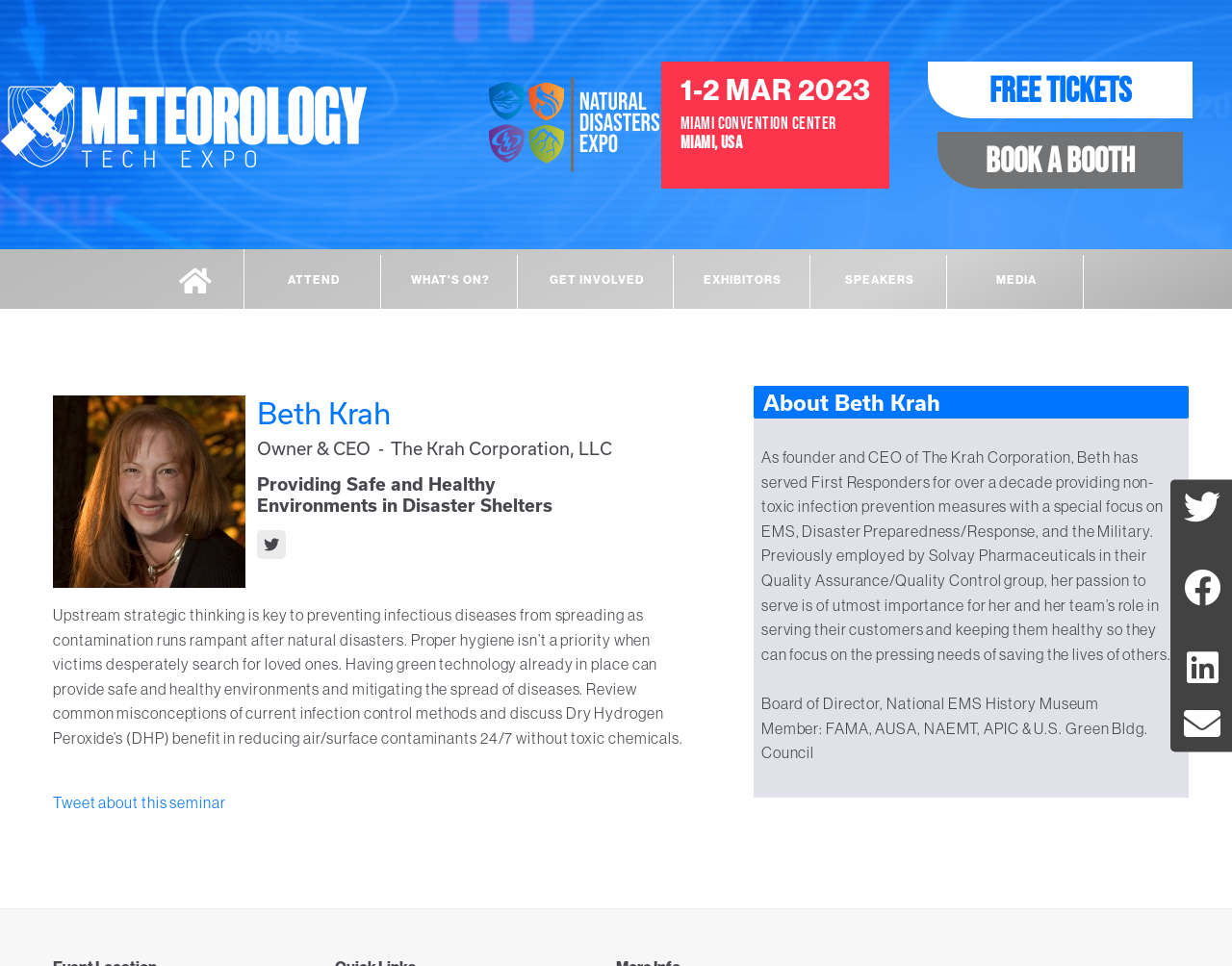Respond to the question below with a single word or phrase:
What is the organization where Beth Krah is a Board of Director?

National EMS History Museum